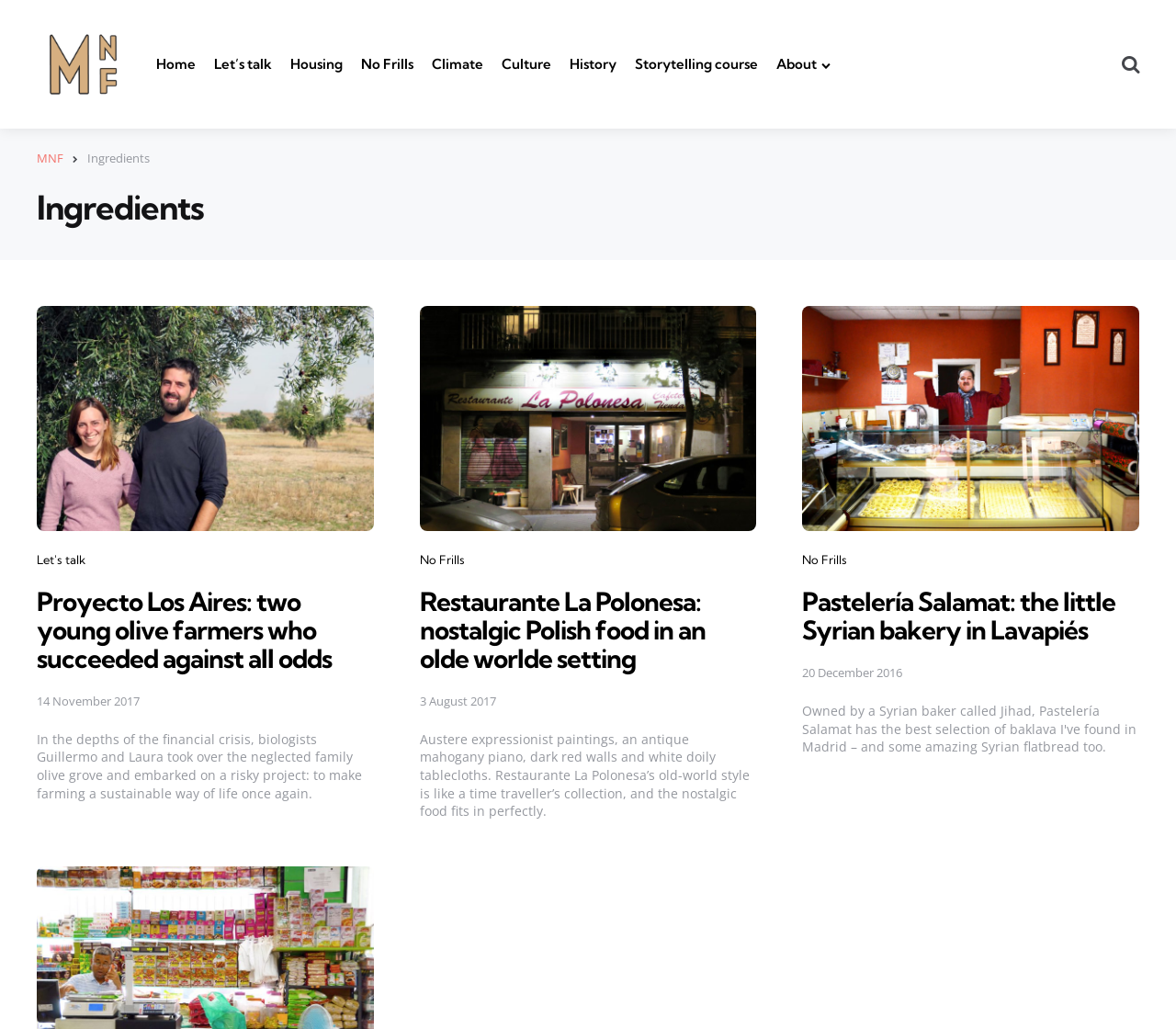Please use the details from the image to answer the following question comprehensively:
How many articles are on the webpage?

There are three articles on the webpage, each with a figure, header, and text. They are arranged horizontally and have distinct bounding box coordinates.